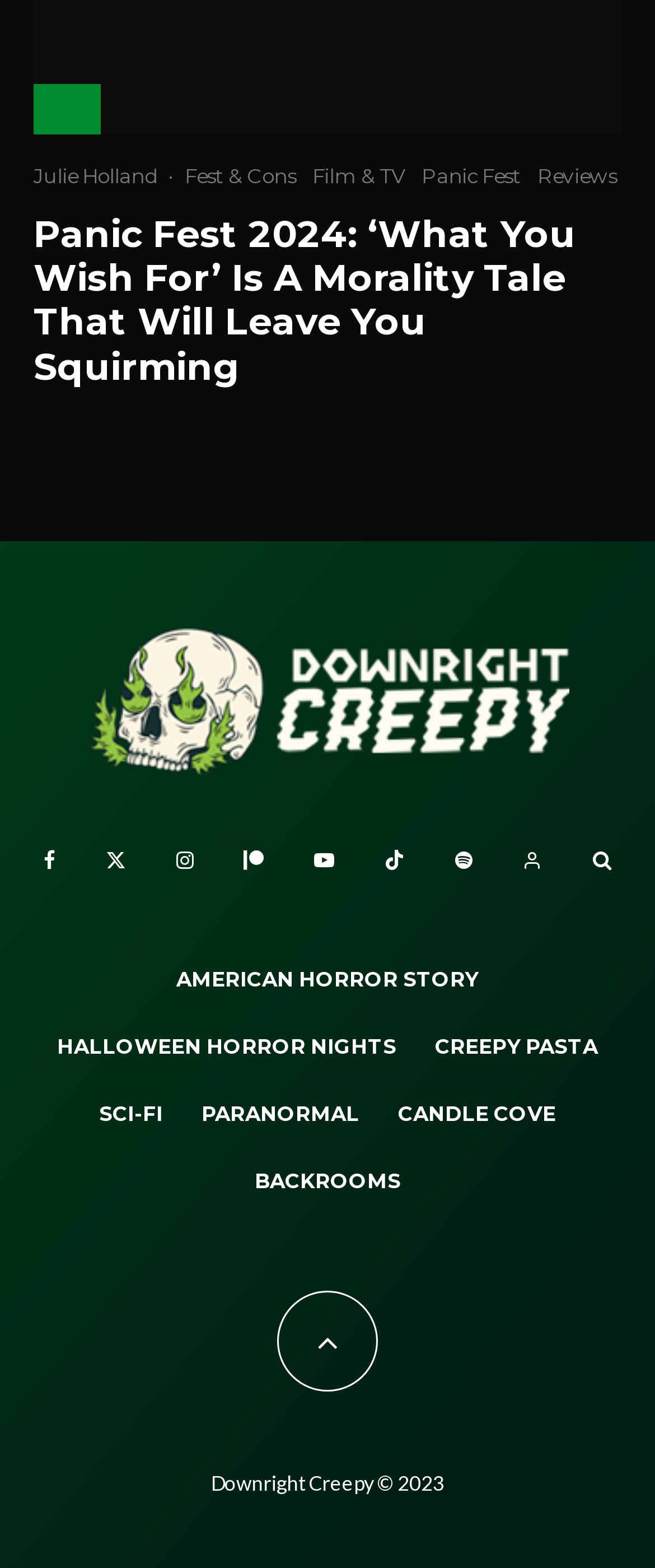Kindly determine the bounding box coordinates for the area that needs to be clicked to execute this instruction: "Get a quote".

None